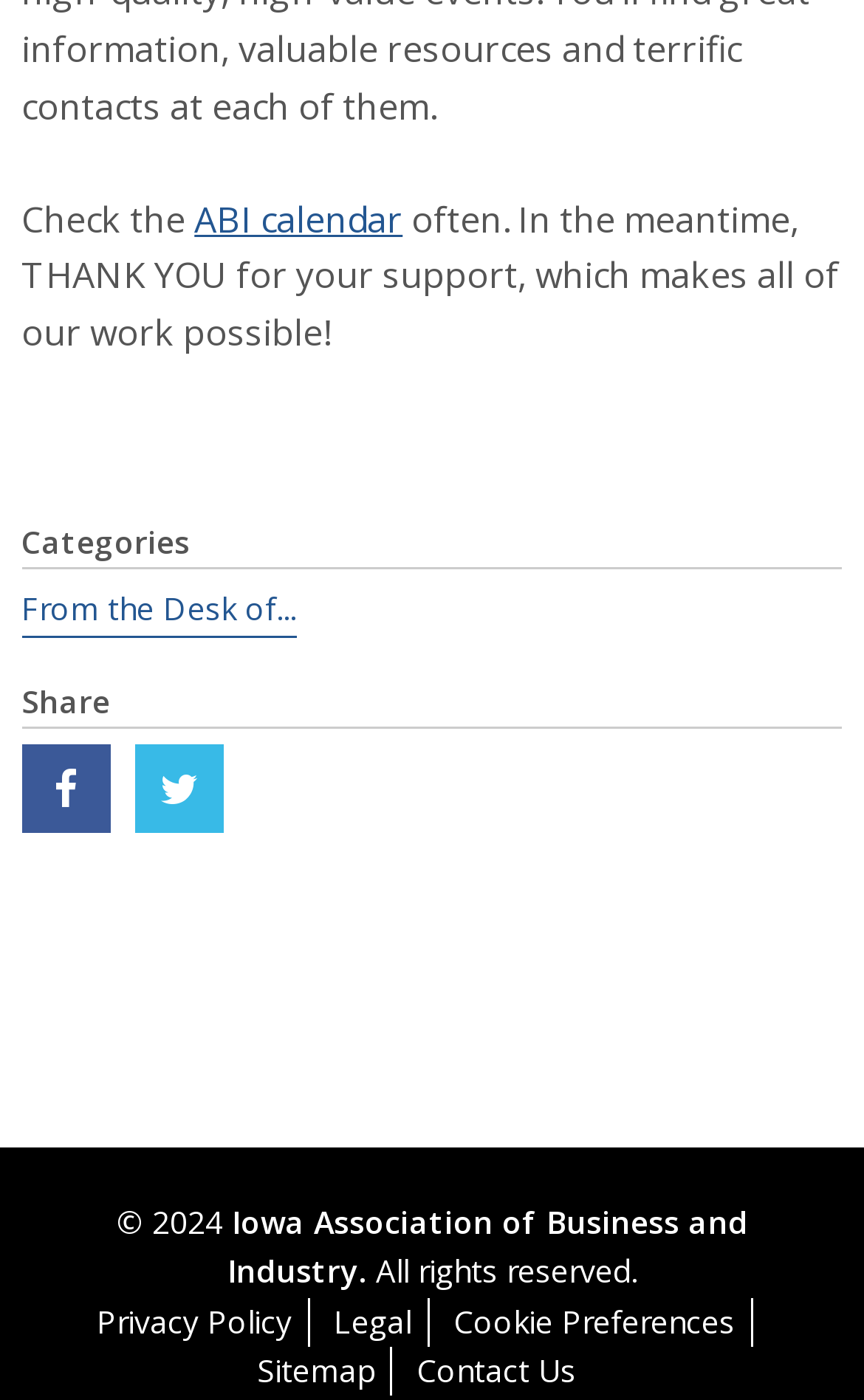Locate the bounding box coordinates of the clickable region to complete the following instruction: "Share."

[0.025, 0.486, 0.128, 0.516]